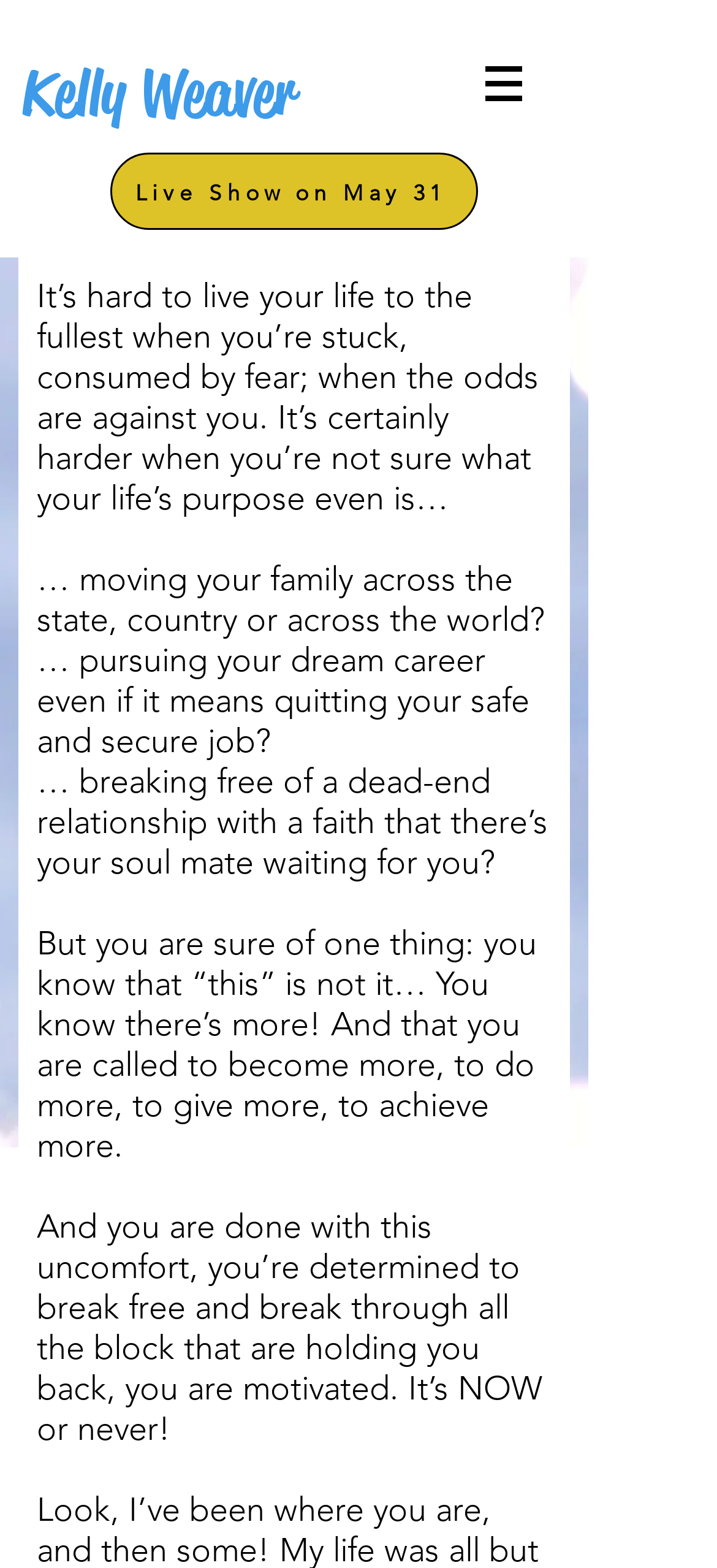Determine the bounding box coordinates for the UI element with the following description: "Kelly Weaver". The coordinates should be four float numbers between 0 and 1, represented as [left, top, right, bottom].

[0.031, 0.034, 0.413, 0.084]